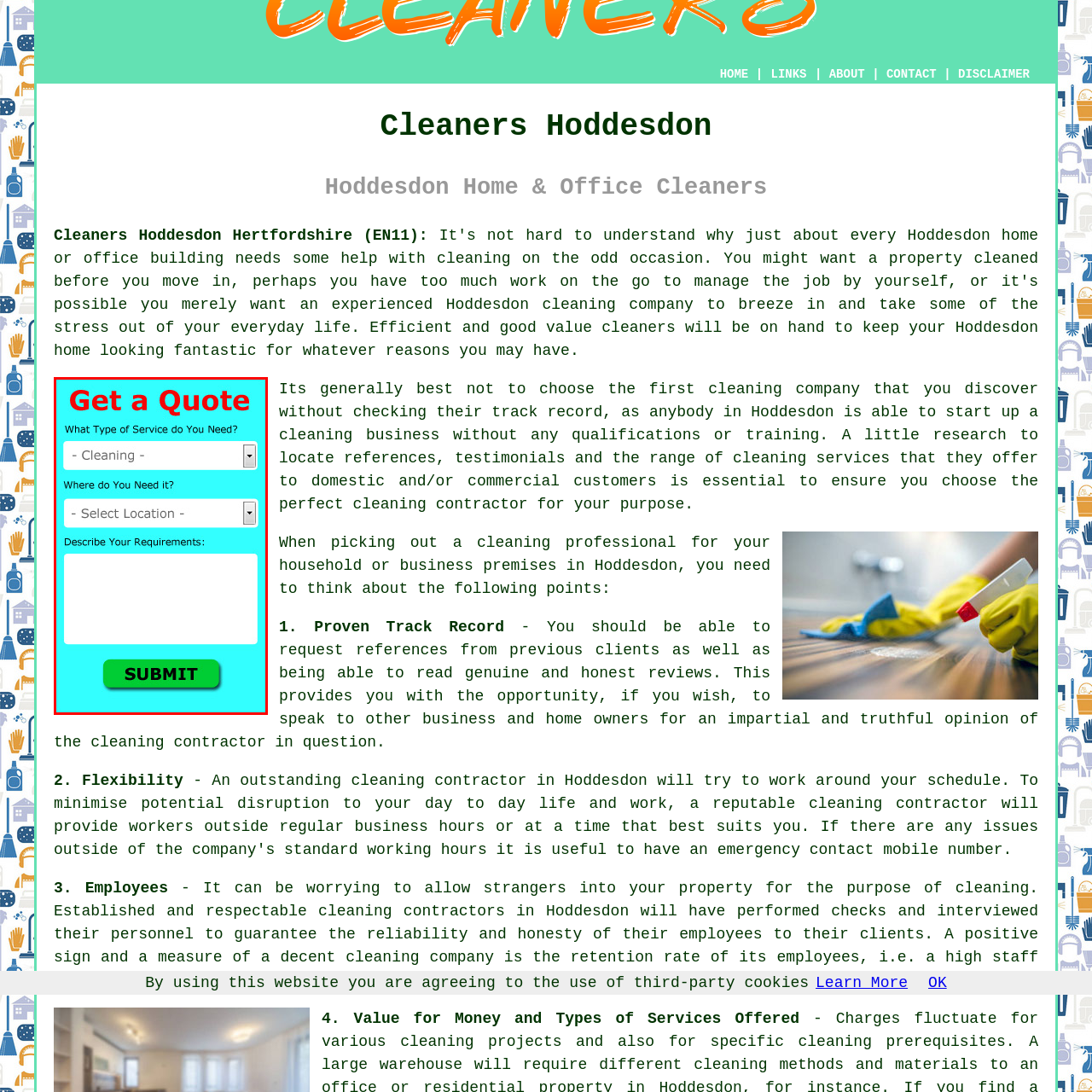Focus your attention on the image enclosed by the red boundary and provide a thorough answer to the question that follows, based on the image details: What is the color of the 'SUBMIT' button?

The caption explicitly states that the 'SUBMIT' button is prominent and green, which suggests that it is designed to stand out and encourage users to submit their information.